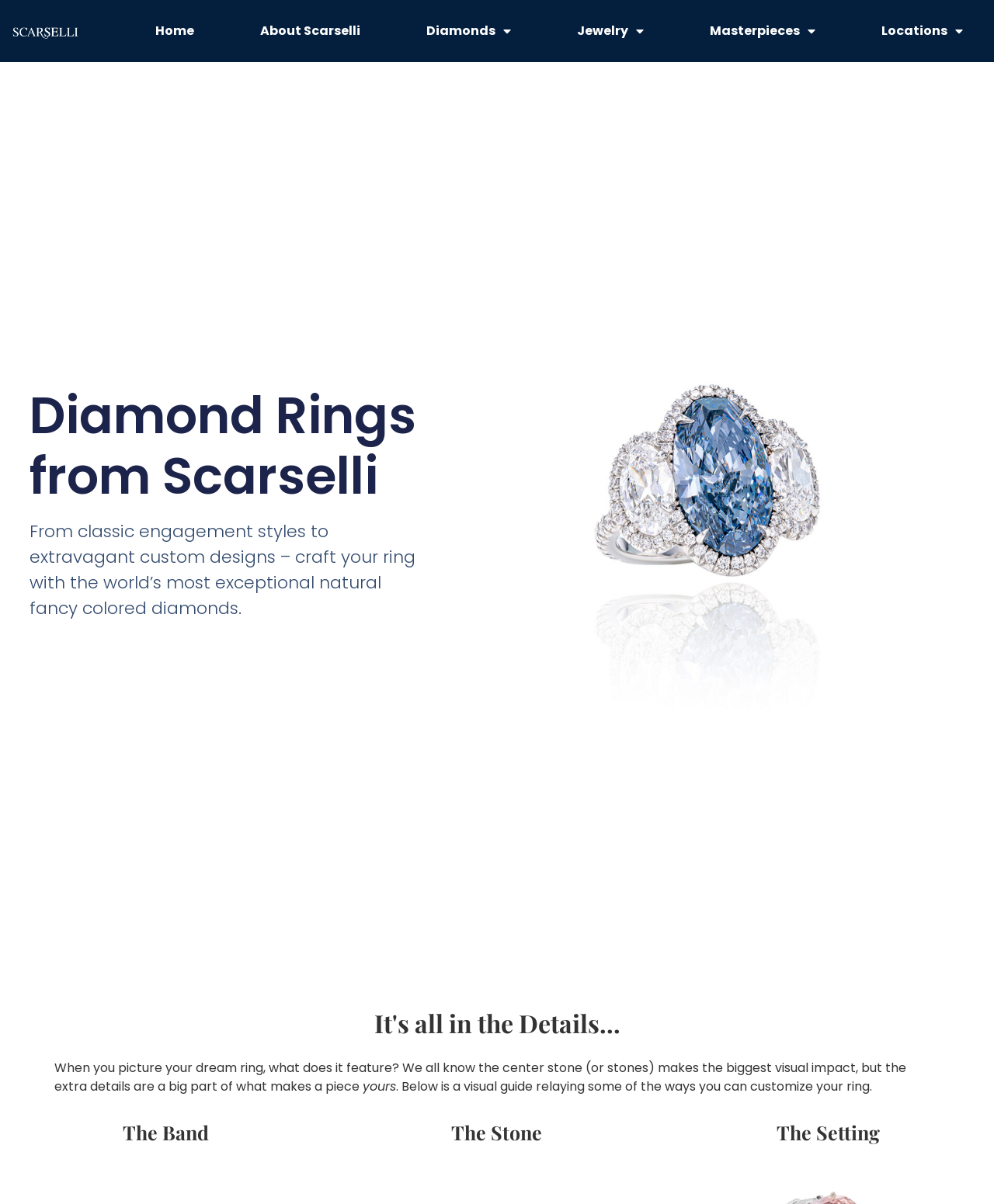Summarize the webpage with a detailed and informative caption.

The webpage is about diamond rings by Scarselli, showcasing their exquisite jewelry pieces. At the top, there are five navigation links: "Home", "About Scarselli", "Diamonds", "Jewelry", and "Masterpieces", each with a dropdown menu. 

Below the navigation links, a prominent heading "Diamond Rings from Scarselli" is displayed. A brief description follows, stating that Scarselli offers classic engagement styles to custom designs featuring exceptional natural fancy colored diamonds.

To the right of the description, a large image of a 6.04 carat Fancy vivid blue oval cut diamond ring is showcased. 

Further down, a heading "It's all in the Details..." is displayed, followed by a paragraph of text discussing the importance of details in customizing a dream ring. The text is divided into three sections, with the middle section "yours" slightly indented.

Below this text, three headings are arranged horizontally: "The Band", "The Stone", and "The Setting", which likely serve as a guide to customizing a ring.